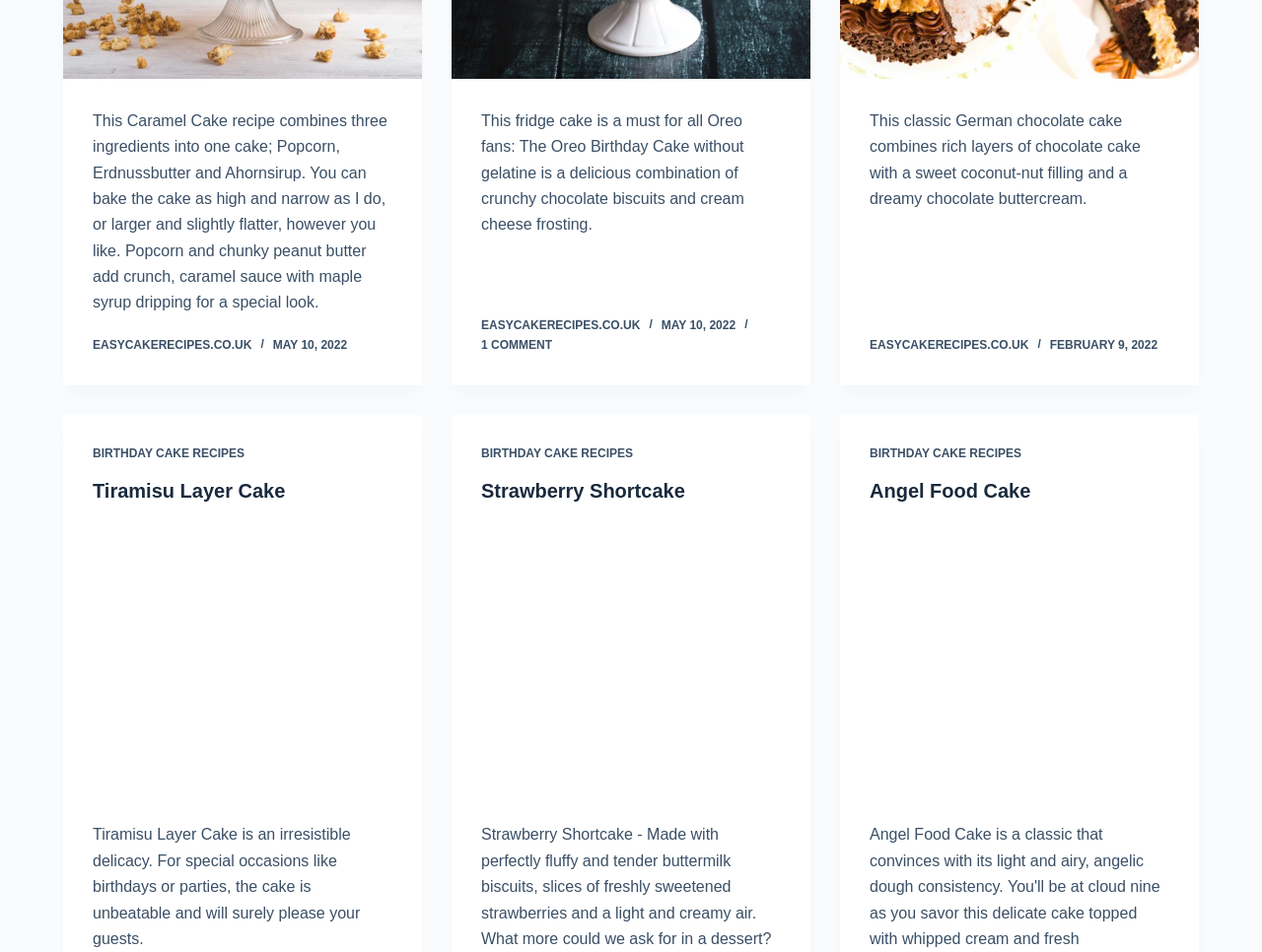Provide your answer in one word or a succinct phrase for the question: 
What is the theme of the recipes on this page?

Birthday cakes